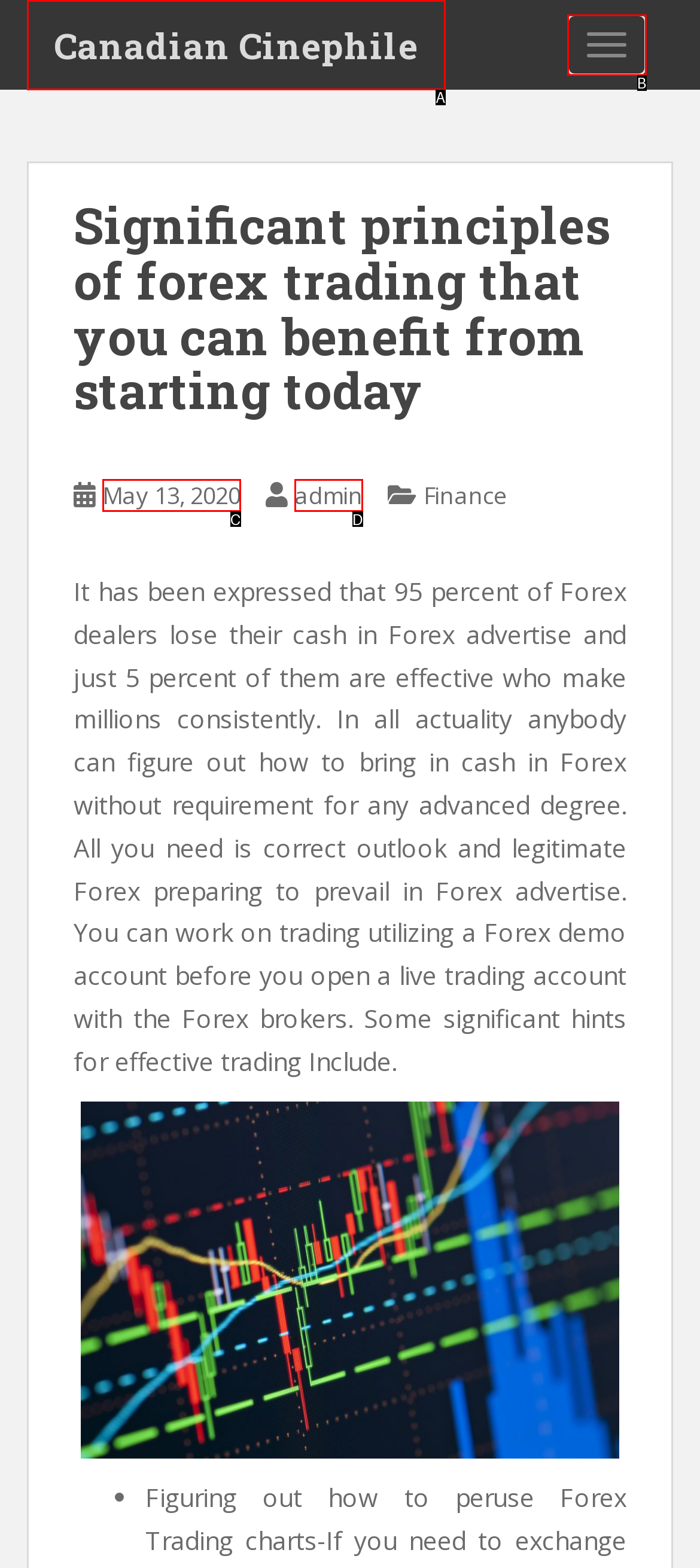Match the description: Toggle navigation to the appropriate HTML element. Respond with the letter of your selected option.

B